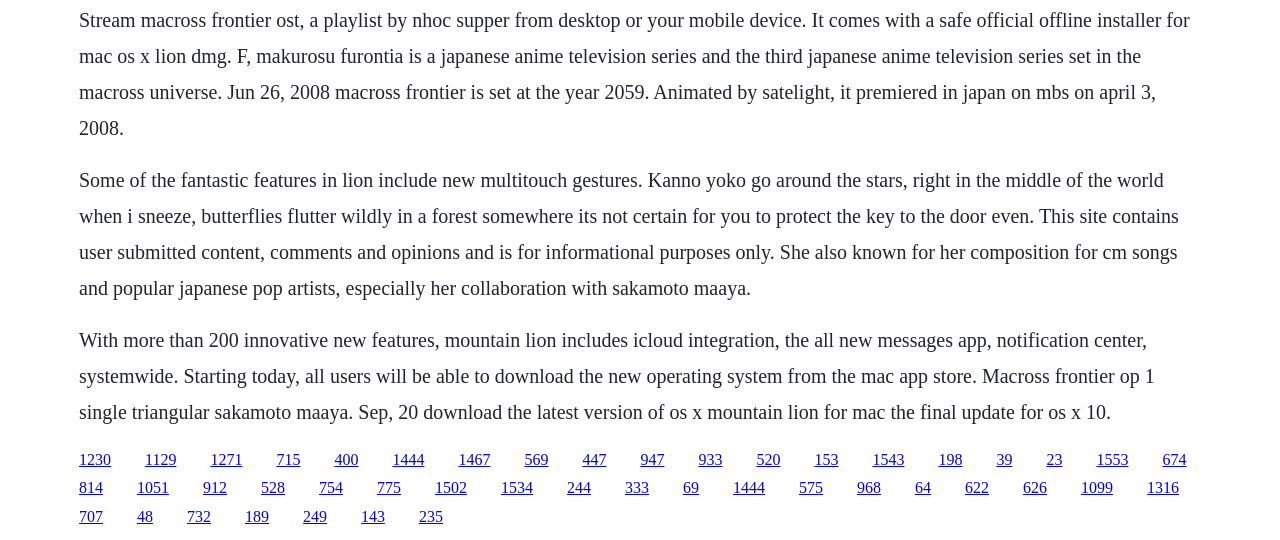What is the purpose of the webpage?
Answer the question with a single word or phrase by looking at the picture.

Informational purposes